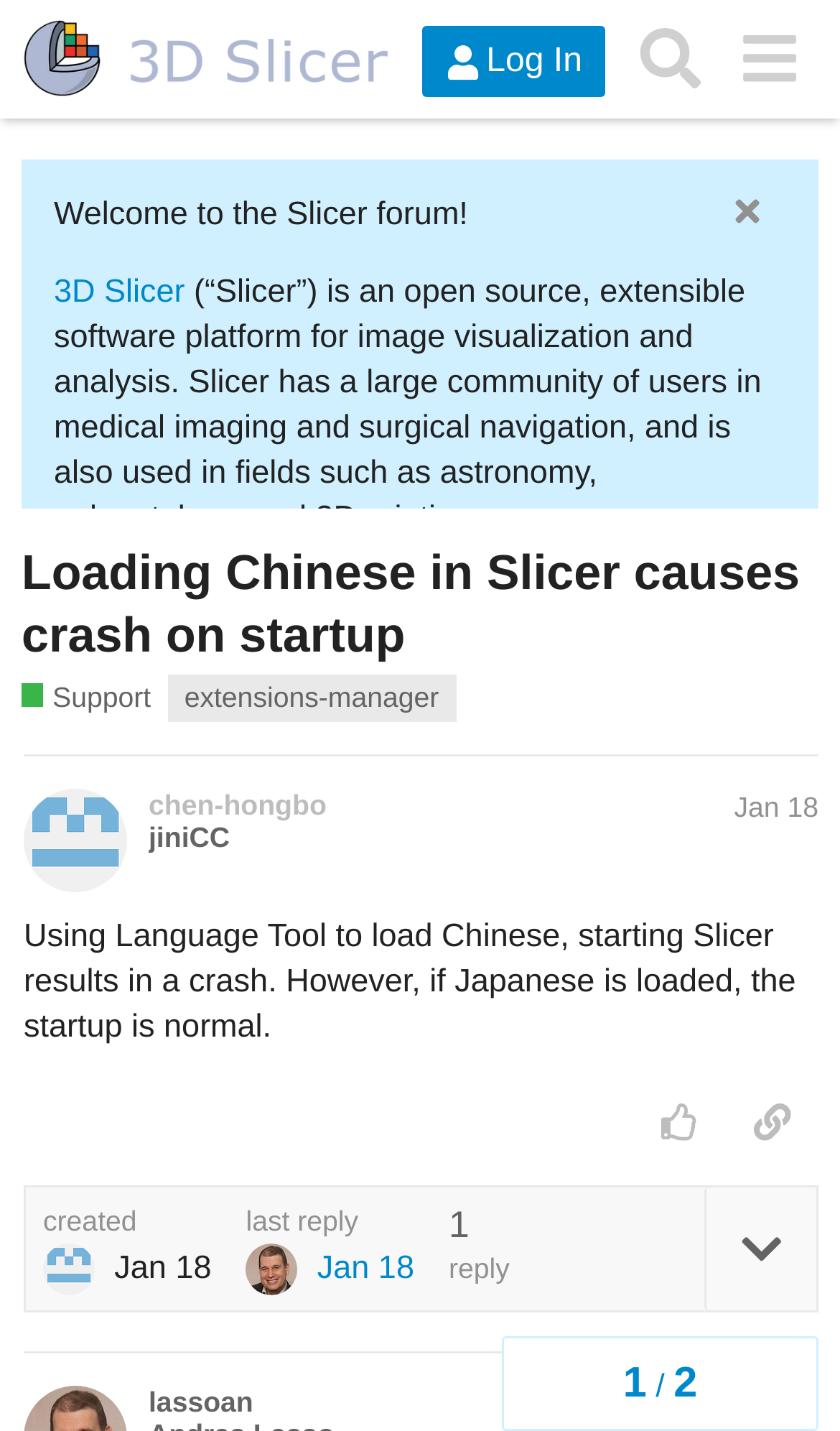Utilize the information from the image to answer the question in detail:
How many tags are there in the topic?

There is one tag in the topic, which is 'extensions-manager', and it can be found in the list 'Tags' located below the heading 'Loading Chinese in Slicer causes crash on startup'.